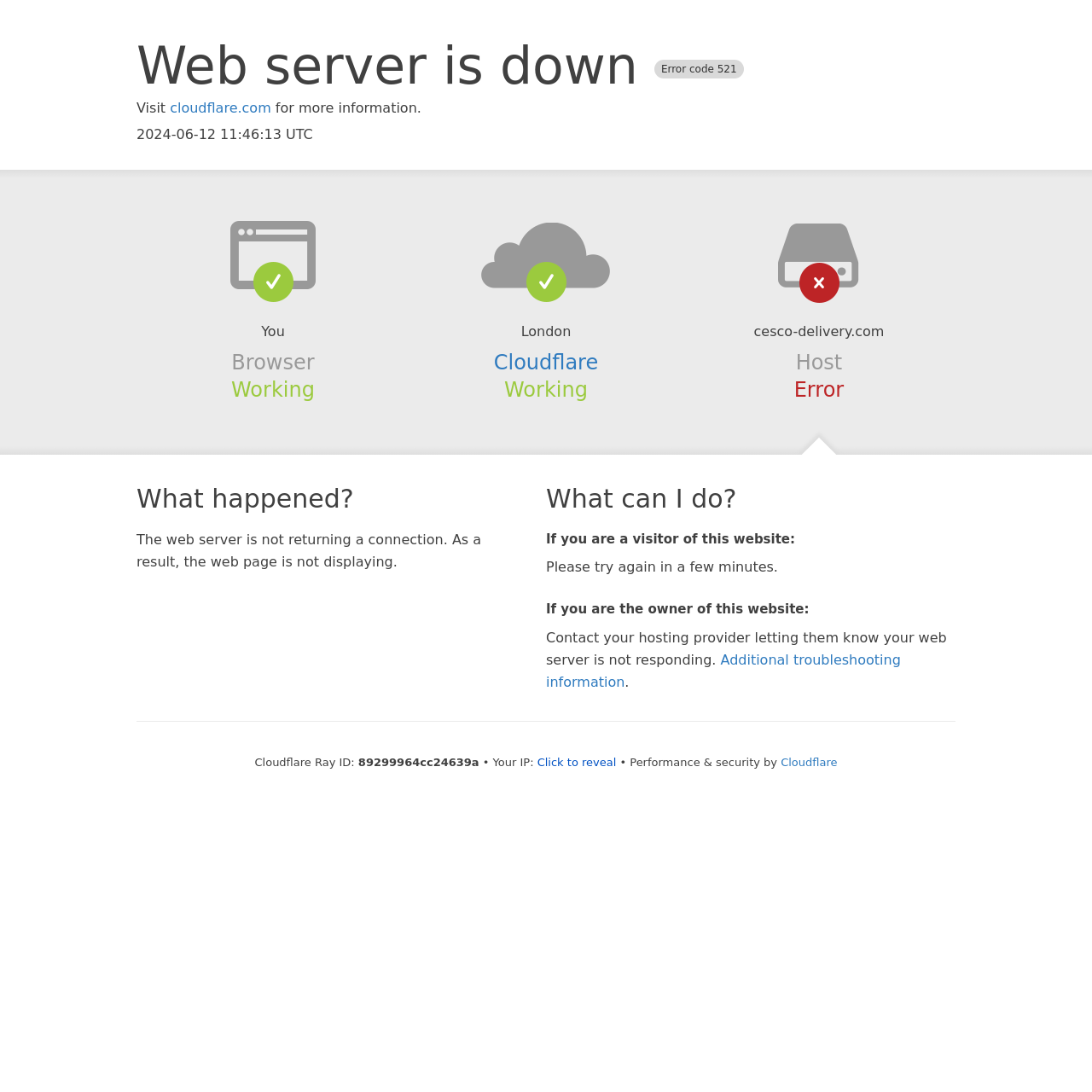Respond to the following question with a brief word or phrase:
What is the error code?

521